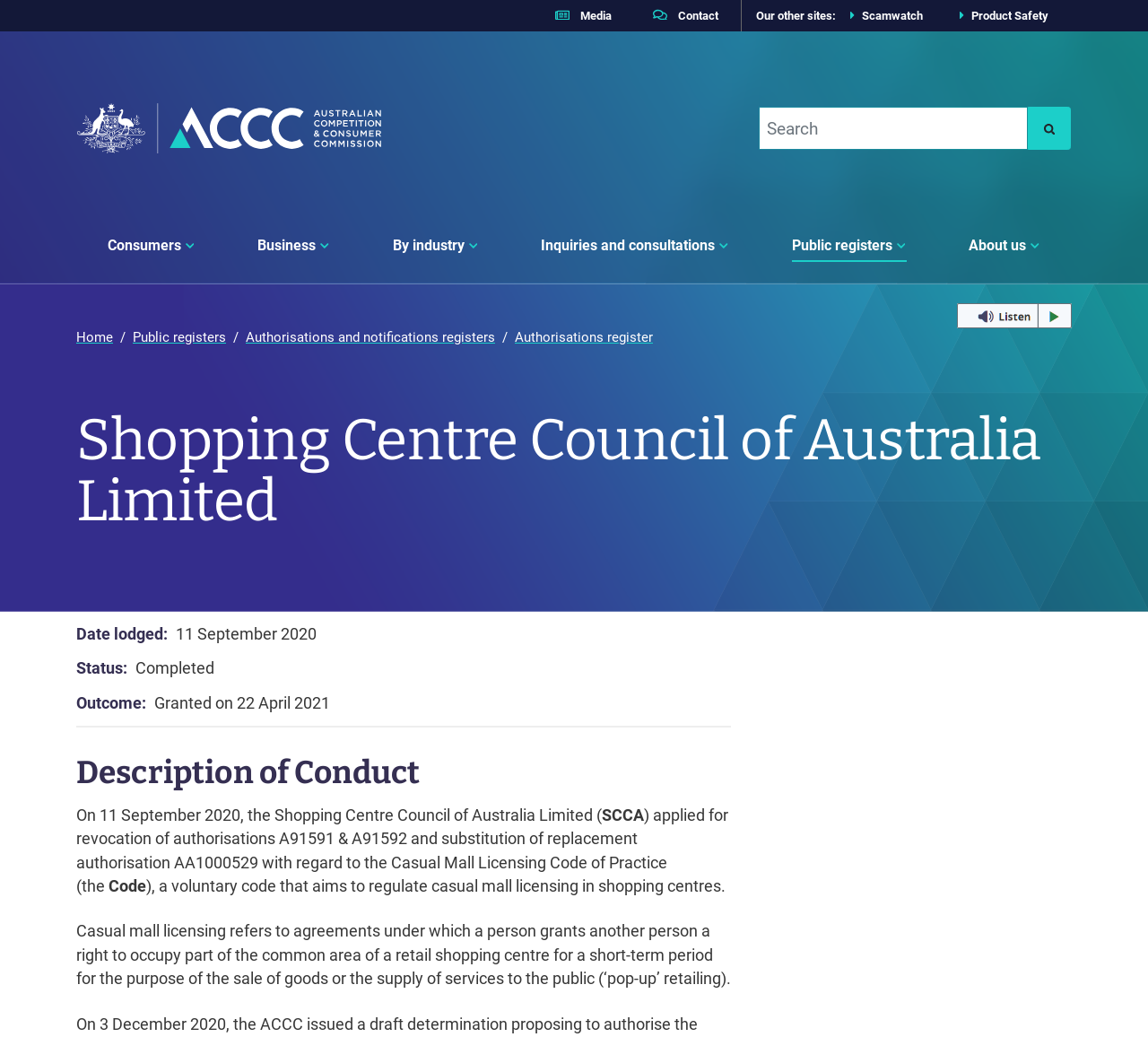Provide the bounding box coordinates for the area that should be clicked to complete the instruction: "Listen to this page using ReadSpeaker".

[0.834, 0.292, 0.934, 0.316]